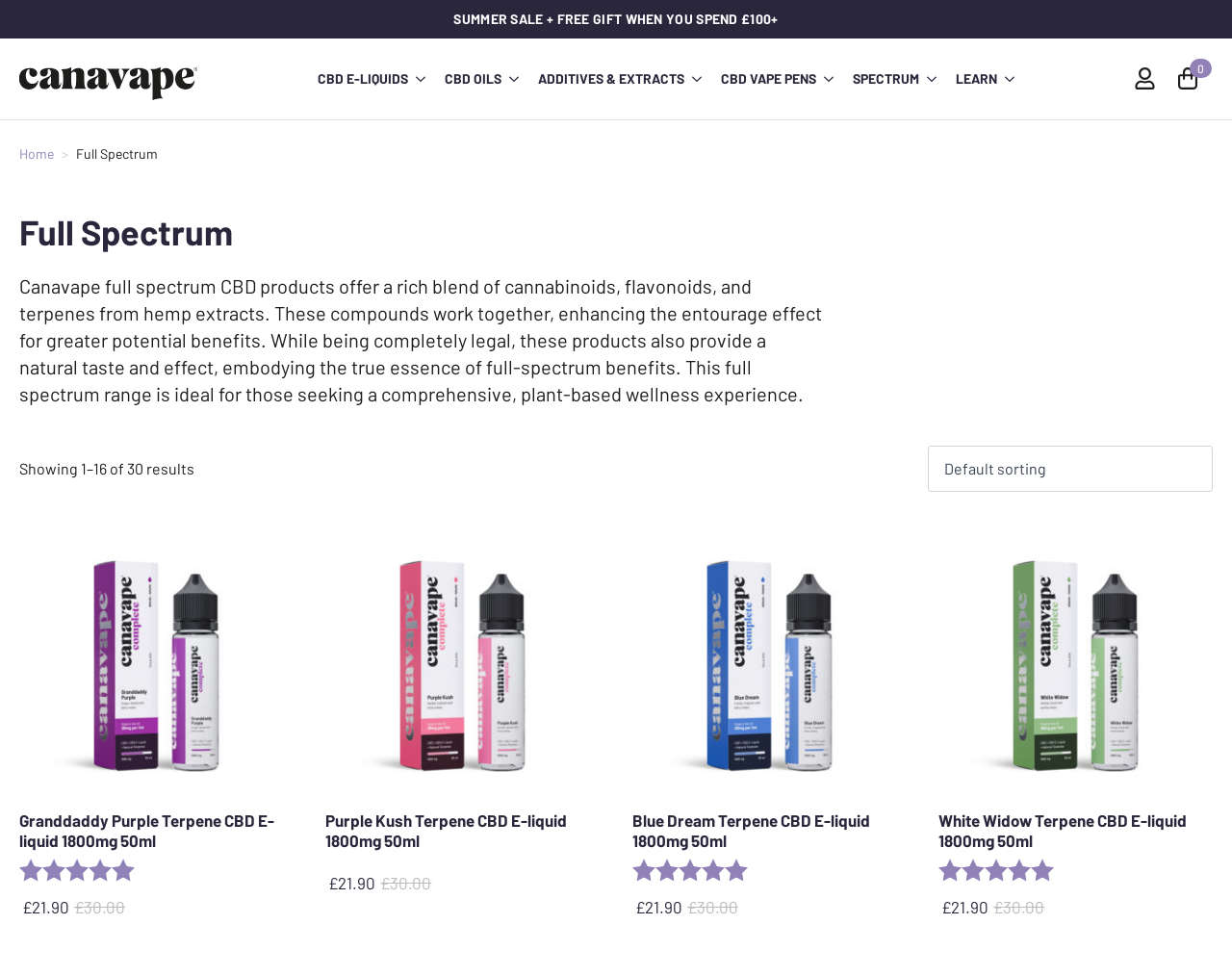What is the summer sale promotion?
Carefully examine the image and provide a detailed answer to the question.

The promotion is mentioned in the StaticText element with the text 'SUMMER SALE + FREE GIFT WHEN YOU SPEND £100+' at the top of the webpage, indicating that customers will receive a free gift when they spend £100 or more.